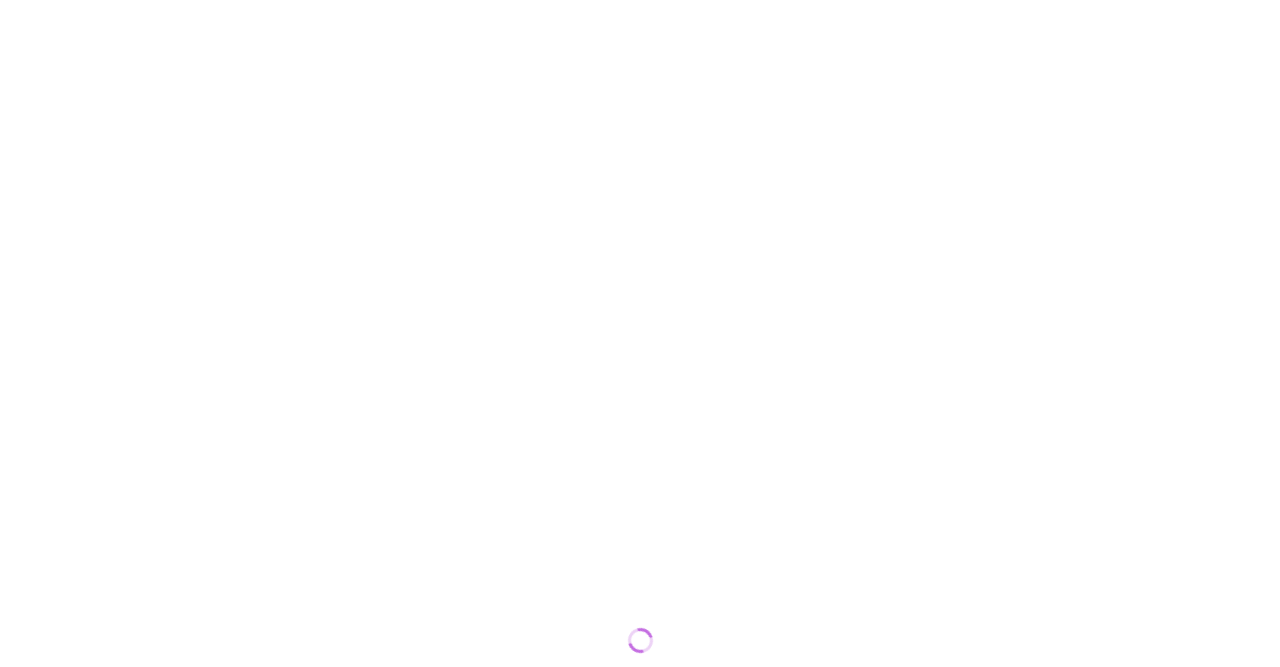Show the bounding box coordinates for the element that needs to be clicked to execute the following instruction: "Search for something". Provide the coordinates in the form of four float numbers between 0 and 1, i.e., [left, top, right, bottom].

[0.29, 0.076, 0.7, 0.144]